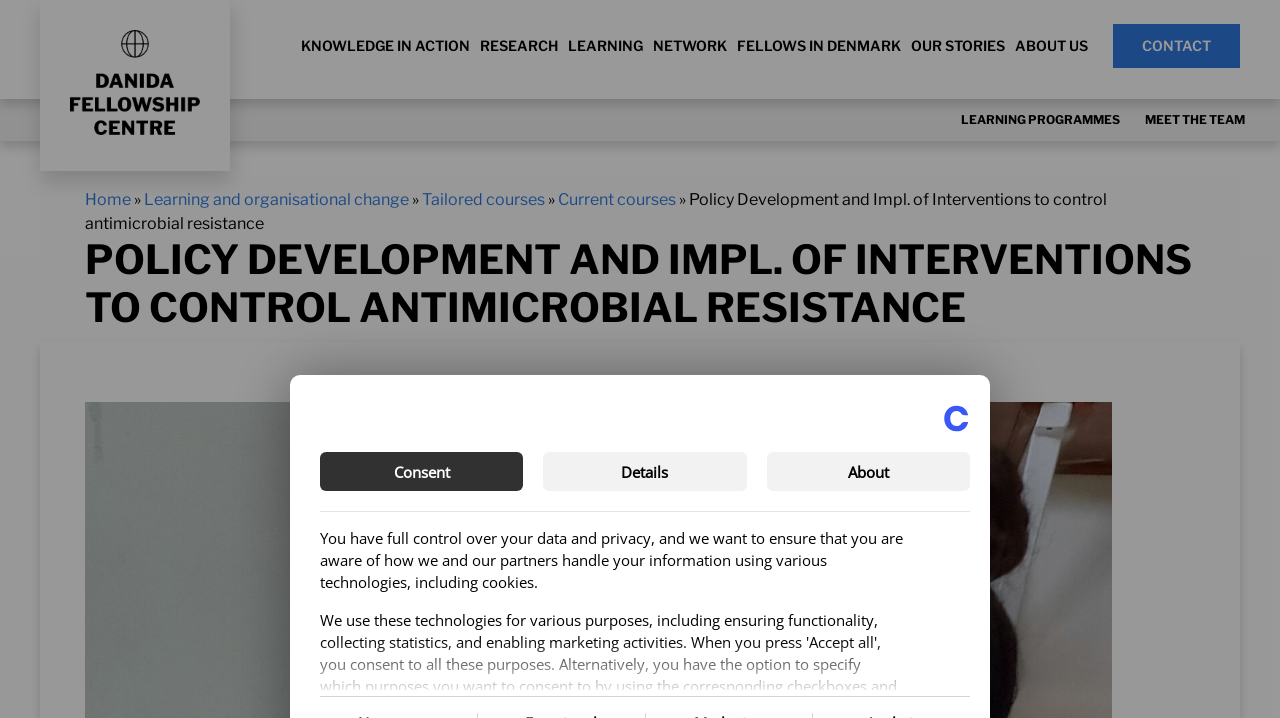Identify and provide the bounding box for the element described by: "Tailored courses".

[0.33, 0.265, 0.426, 0.291]